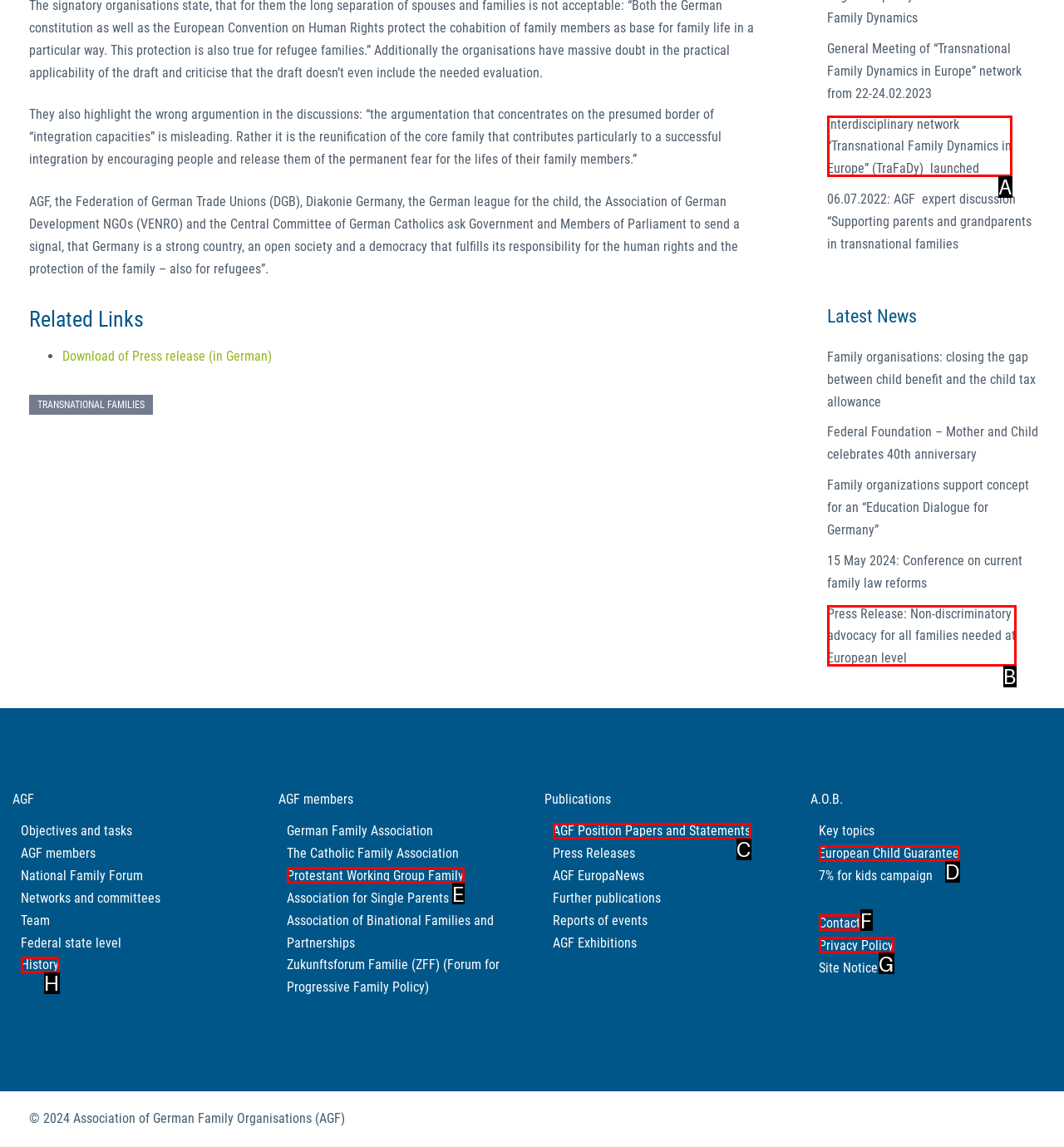Identify the letter of the UI element that corresponds to: Show More
Respond with the letter of the option directly.

None